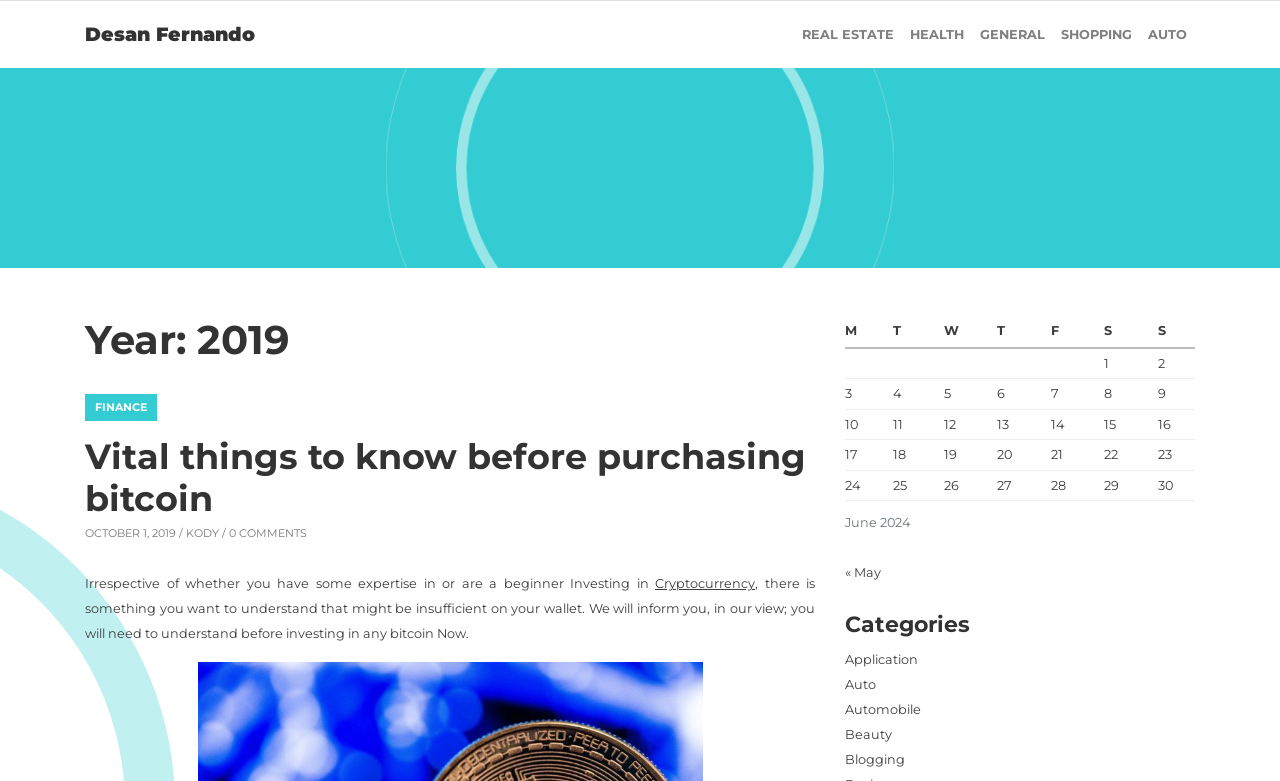Please give the bounding box coordinates of the area that should be clicked to fulfill the following instruction: "Click on 'Application'". The coordinates should be in the format of four float numbers from 0 to 1, i.e., [left, top, right, bottom].

[0.66, 0.835, 0.717, 0.854]